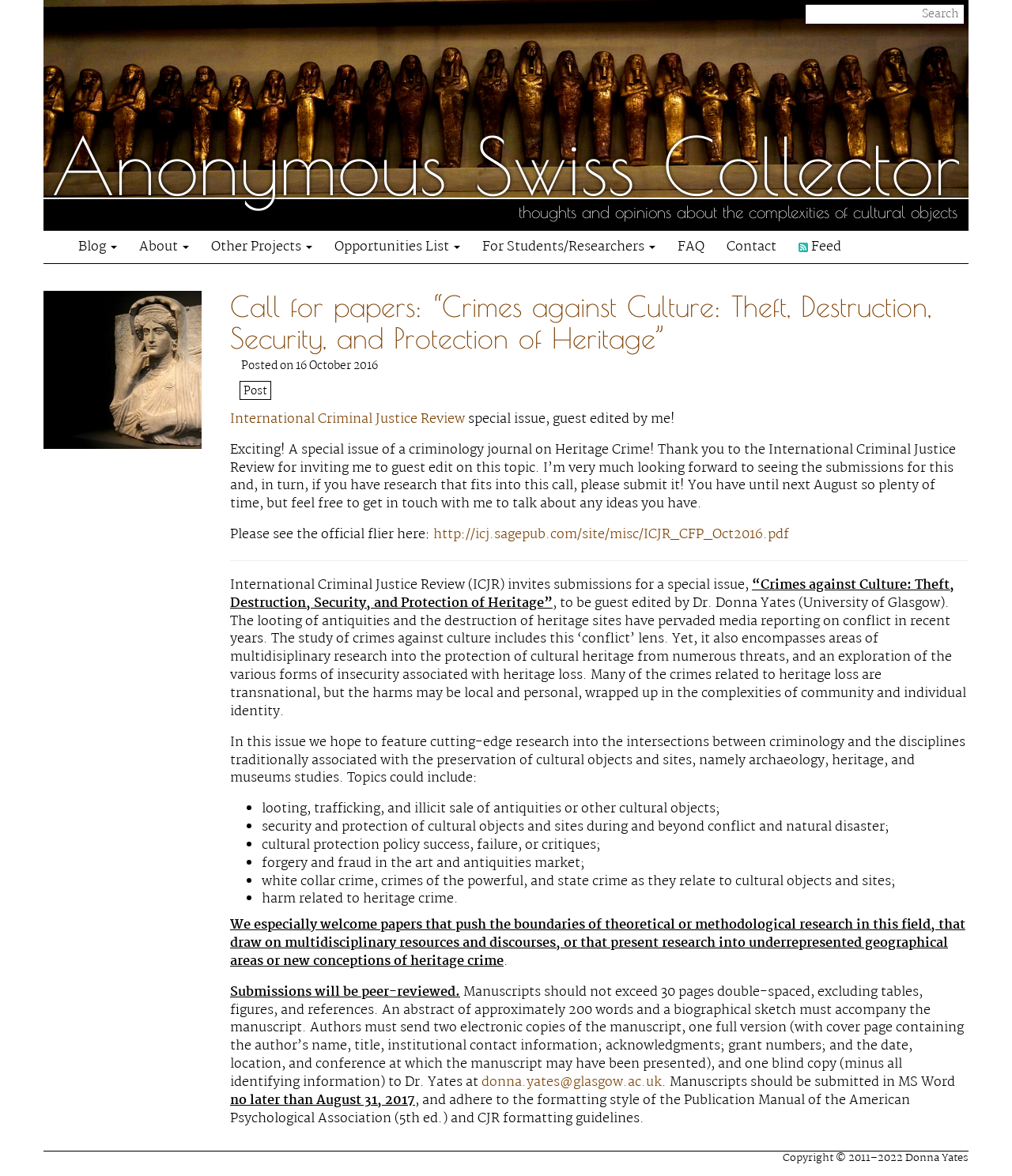Provide the bounding box coordinates of the UI element that matches the description: "For Students/Researchers".

[0.466, 0.198, 0.659, 0.224]